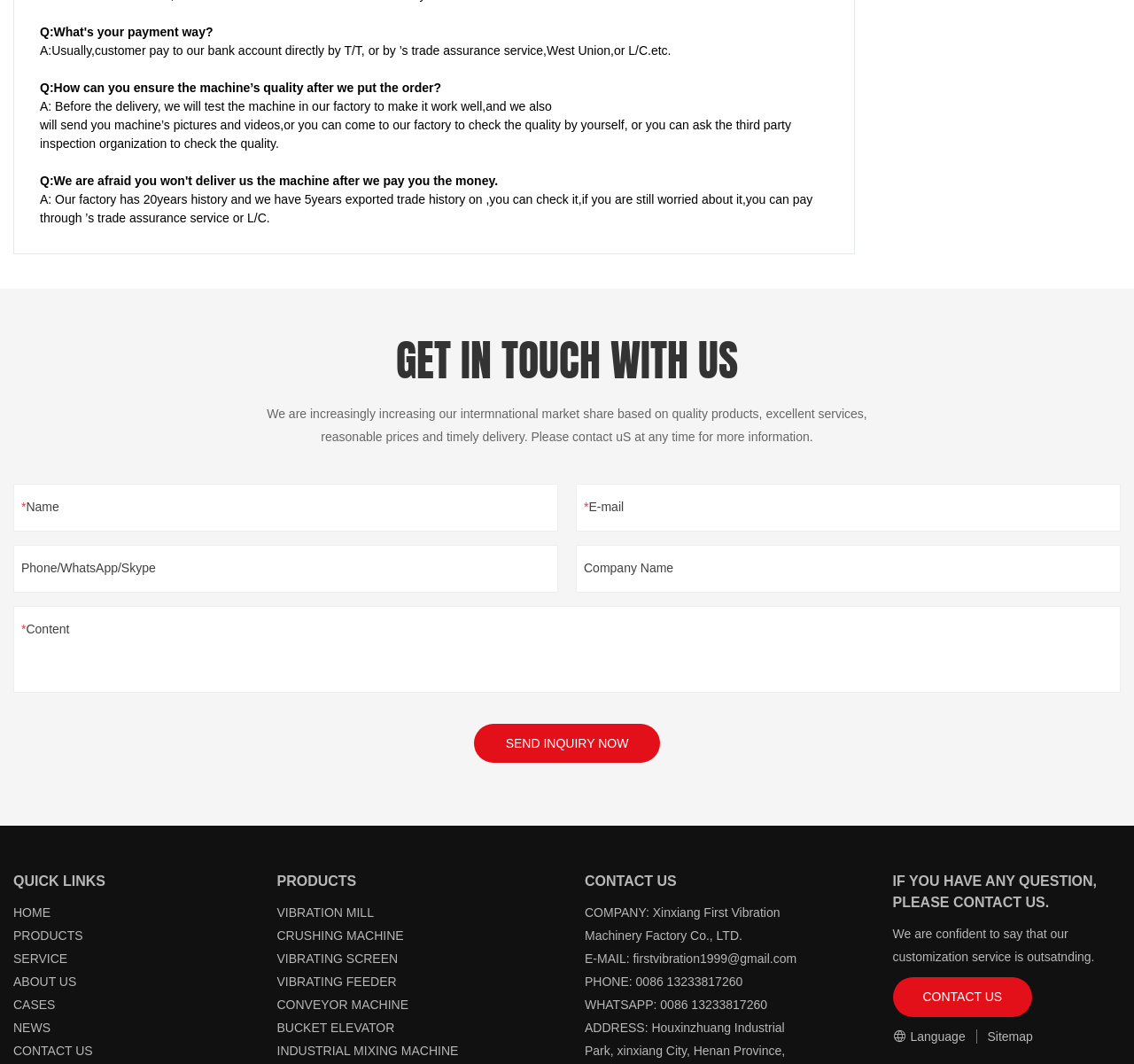Please find the bounding box coordinates of the clickable region needed to complete the following instruction: "Read the blog". The bounding box coordinates must consist of four float numbers between 0 and 1, i.e., [left, top, right, bottom].

None